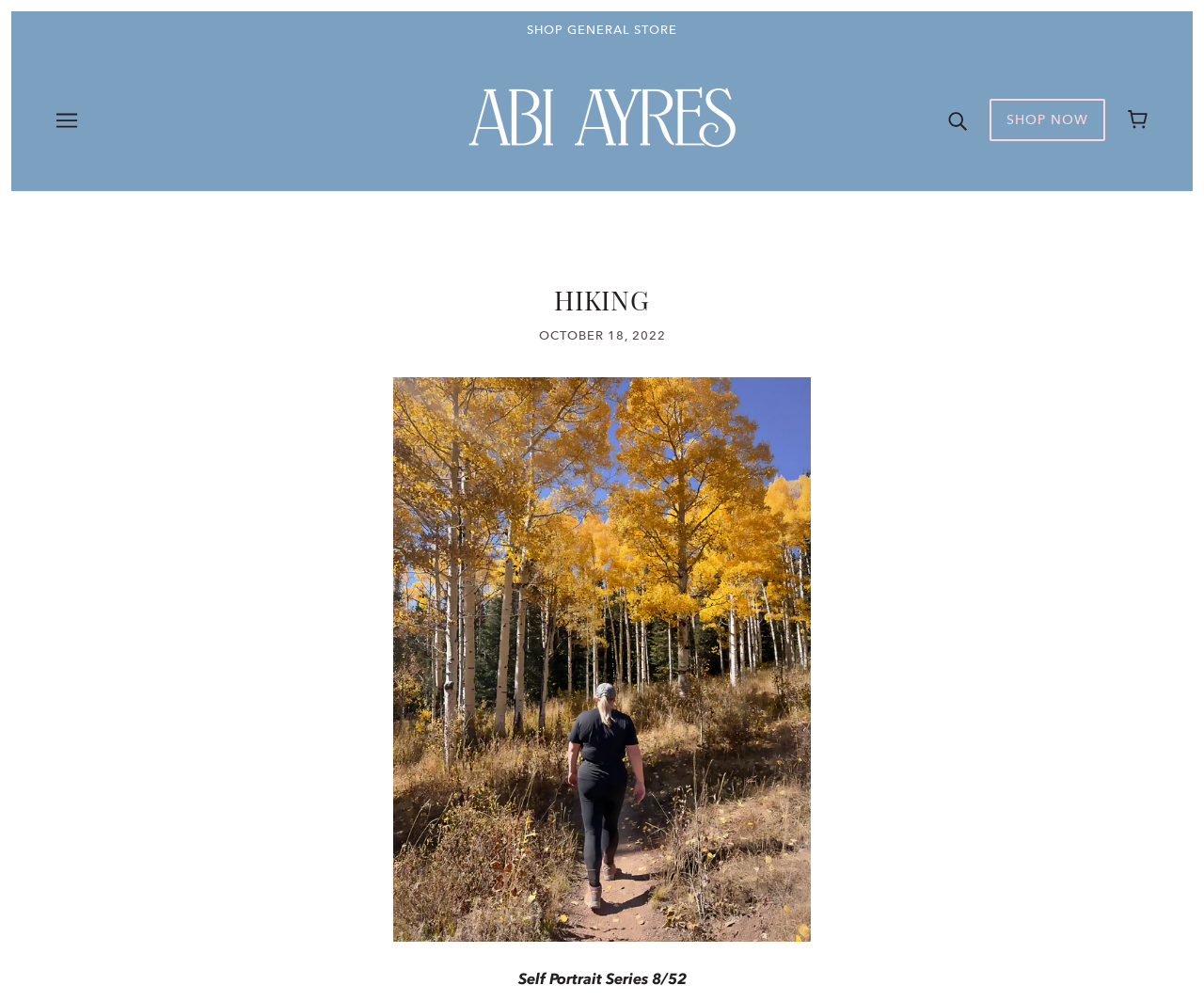What is the date of the post?
Give a single word or phrase answer based on the content of the image.

OCTOBER 18, 2022